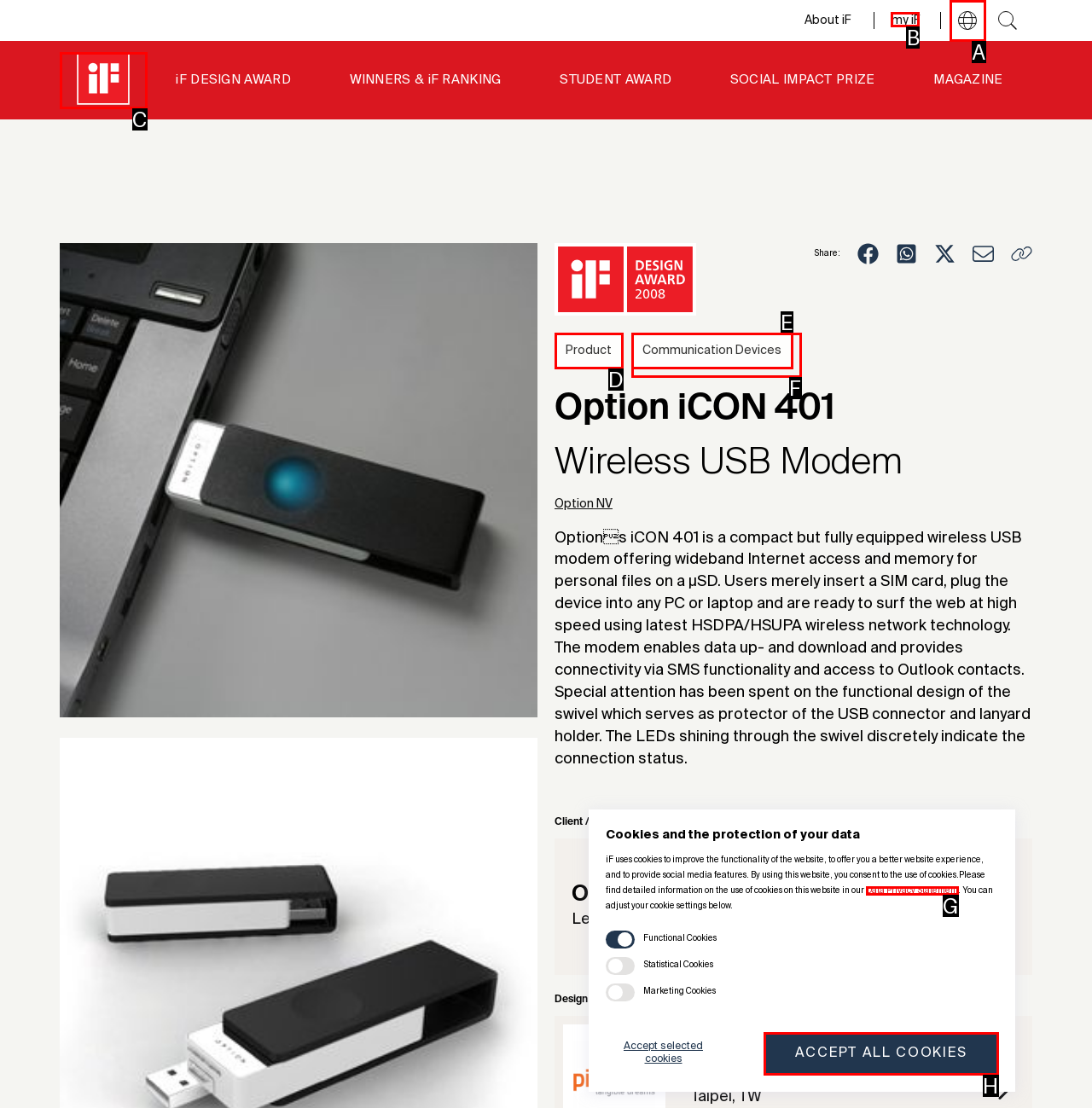Point out the option that needs to be clicked to fulfill the following instruction: Click the 'my iF' link
Answer with the letter of the appropriate choice from the listed options.

B